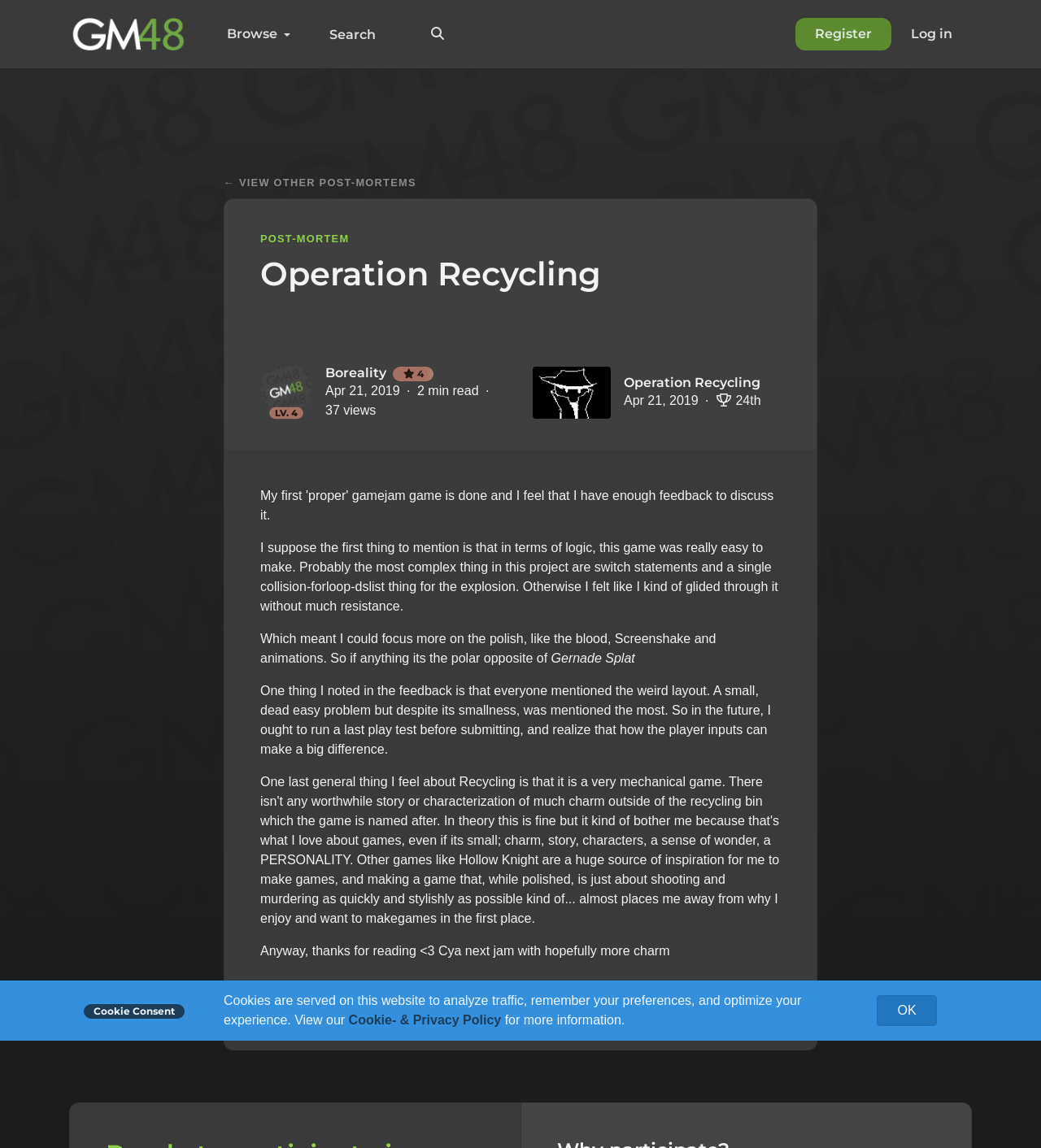Reply to the question with a single word or phrase:
How many links are there in the 'Community' section?

7